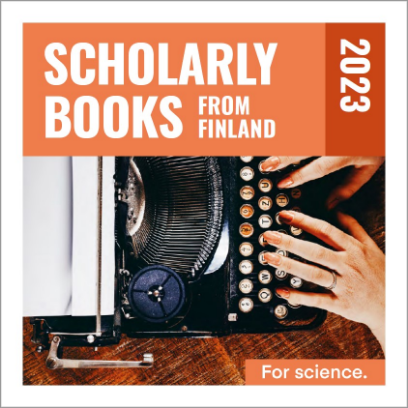Create an extensive and detailed description of the image.

The image showcases the cover of the "Scholarly Books from Finland 2023" catalog, prominently featuring the title at the top left in bold white text against an orange background. This is complemented by the subtitle "FOR SCIENCE" at the bottom right, subtly emphasizing the catalog's purpose. Central to the design is an artistic representation of a vintage typewriter, with hands poised over its keys, symbolizing the tradition of scholarly writing and research. The visual elements effectively blend modern aesthetics with a nod to historical academic practices, making it clear that this publication celebrates Finnish contributions to scholarly literature. The layout suggests a focus on both the rich heritage and the ongoing relevance of academic discourse in Finland.